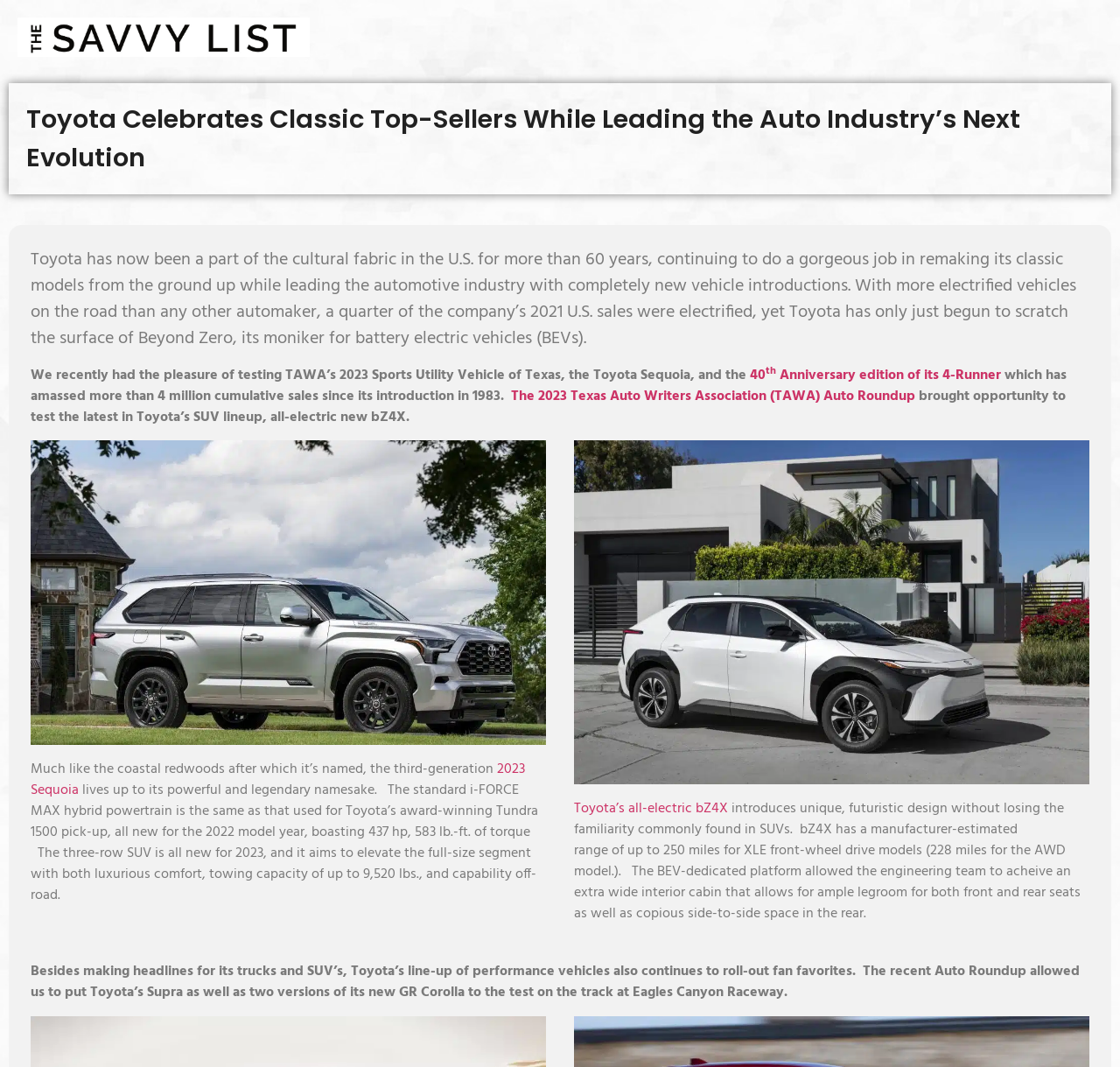Answer briefly with one word or phrase:
What is the horsepower of the standard i-FORCE MAX hybrid powertrain?

437 hp